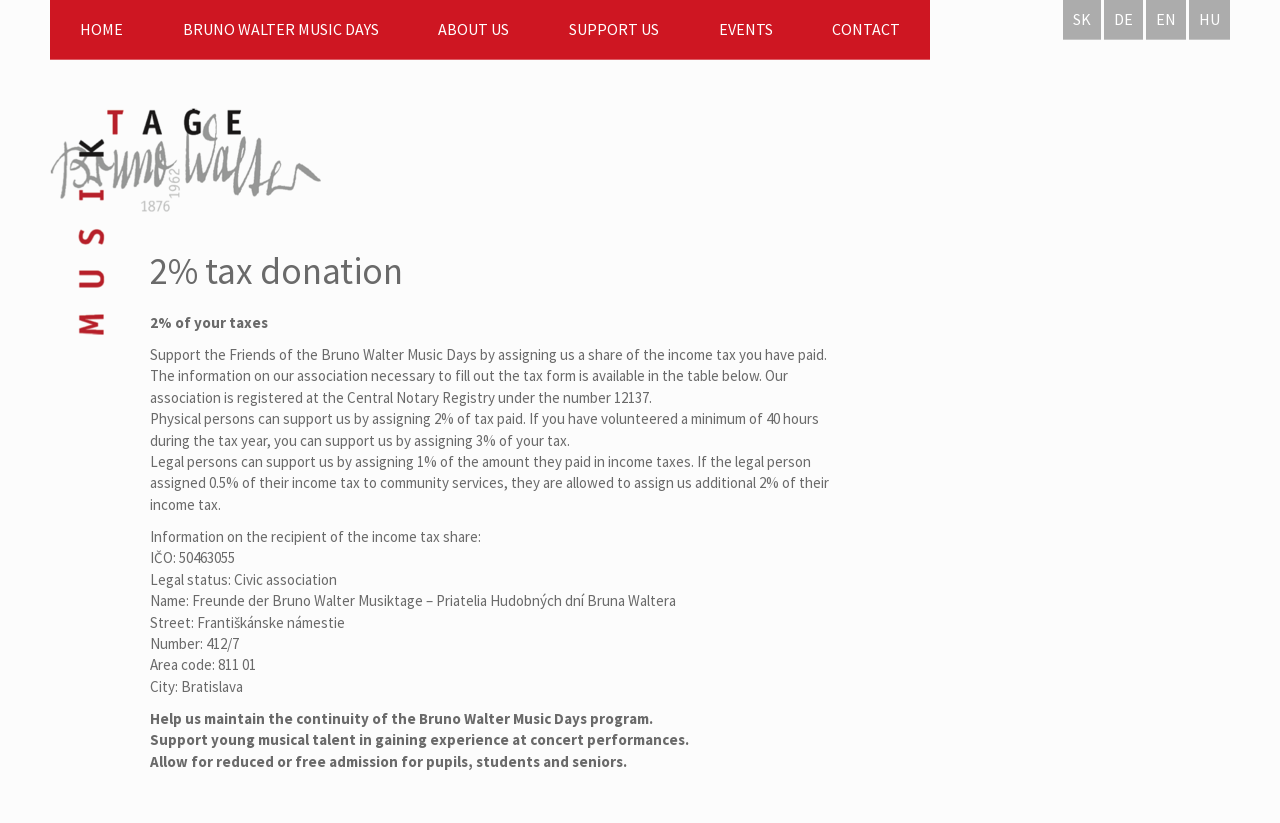Please identify the bounding box coordinates of the area that needs to be clicked to fulfill the following instruction: "Click on the HOME link."

[0.039, 0.0, 0.119, 0.073]